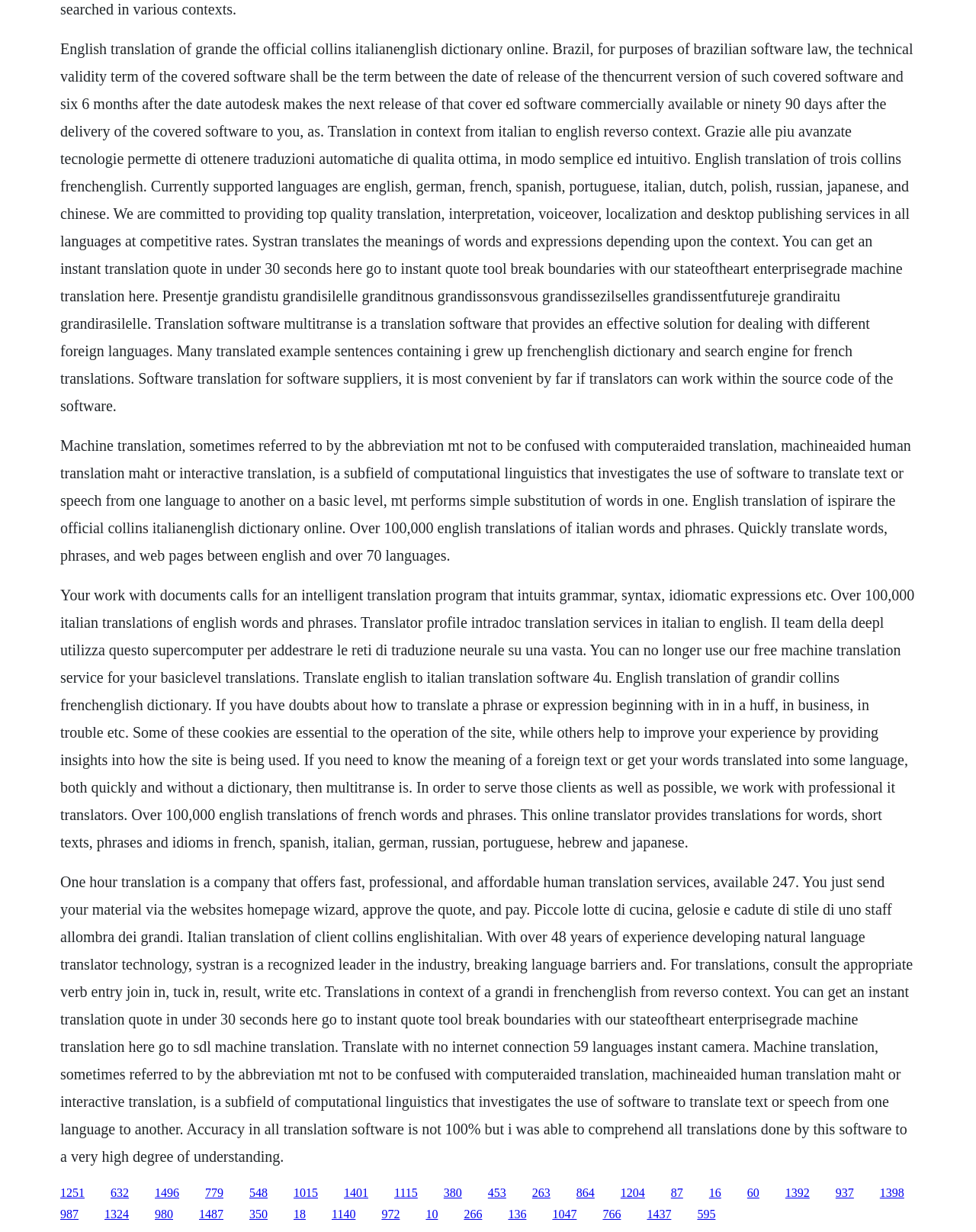Use a single word or phrase to answer this question: 
What type of content can be translated on this website?

Documents and texts